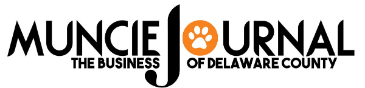What is the unique element integrated into the logo?
Refer to the image and provide a one-word or short phrase answer.

Orange paw print